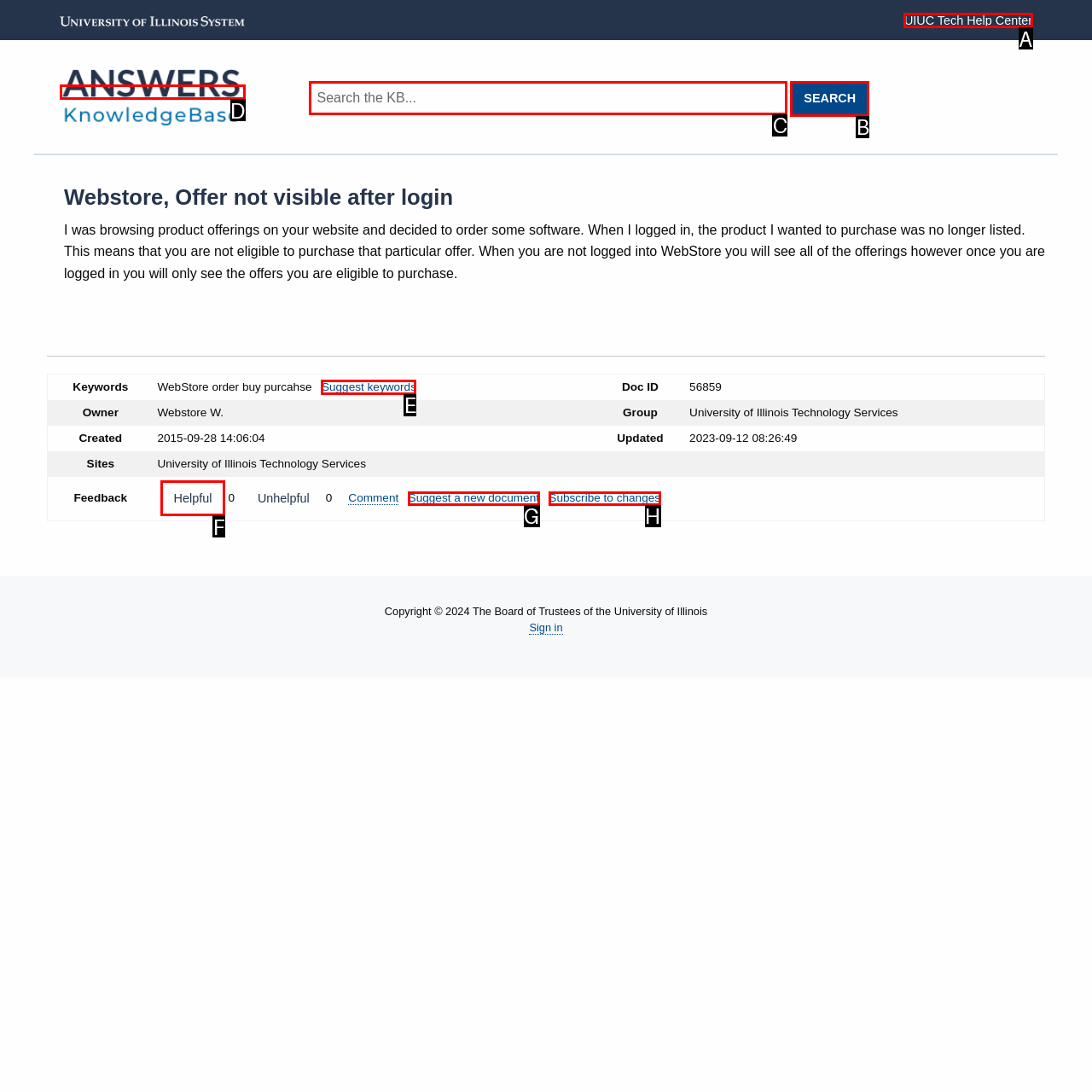Choose the letter of the element that should be clicked to complete the task: Suggest keywords
Answer with the letter from the possible choices.

E